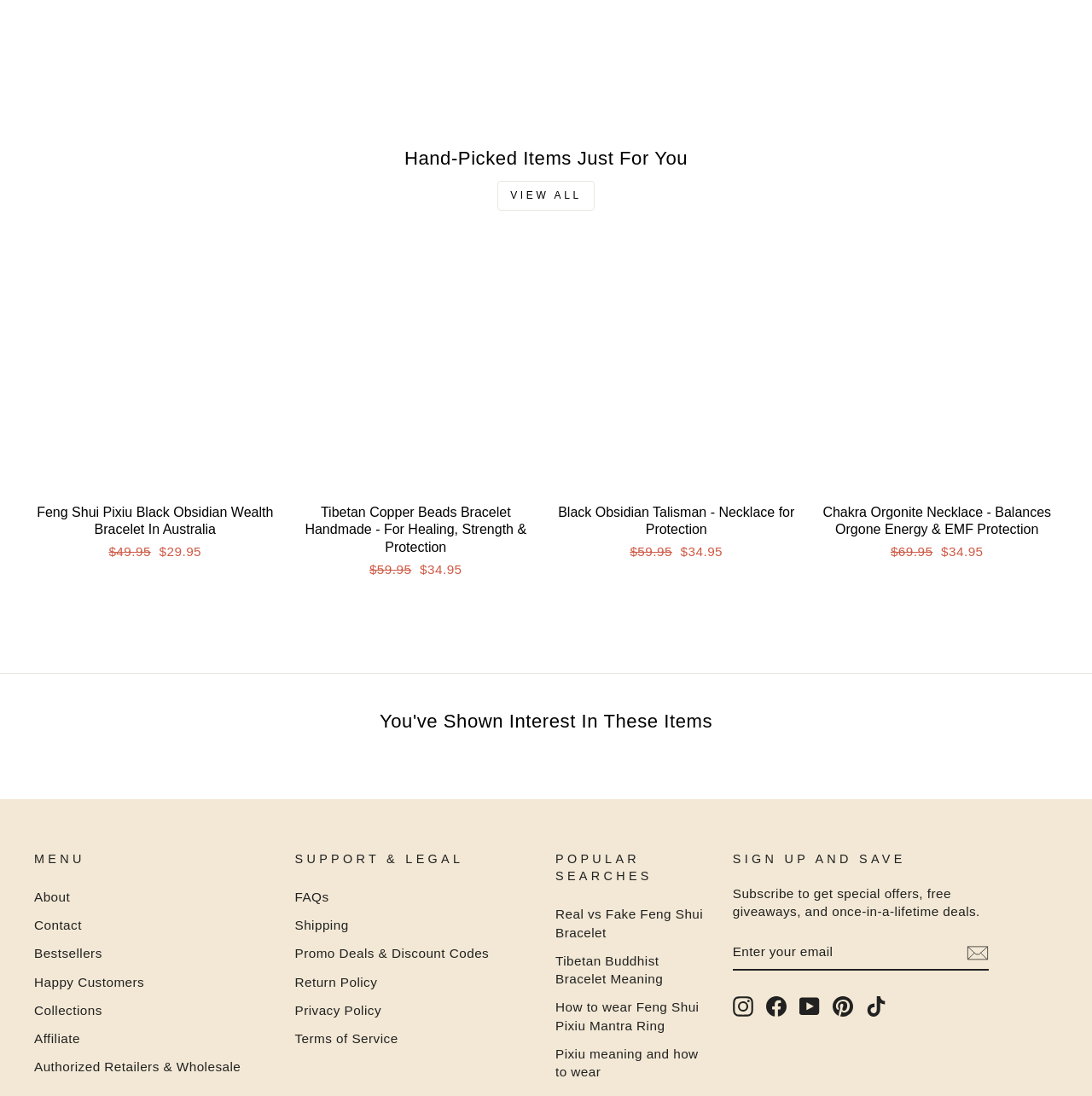Locate the bounding box coordinates of the element's region that should be clicked to carry out the following instruction: "Contact us". The coordinates need to be four float numbers between 0 and 1, i.e., [left, top, right, bottom].

[0.031, 0.833, 0.075, 0.856]